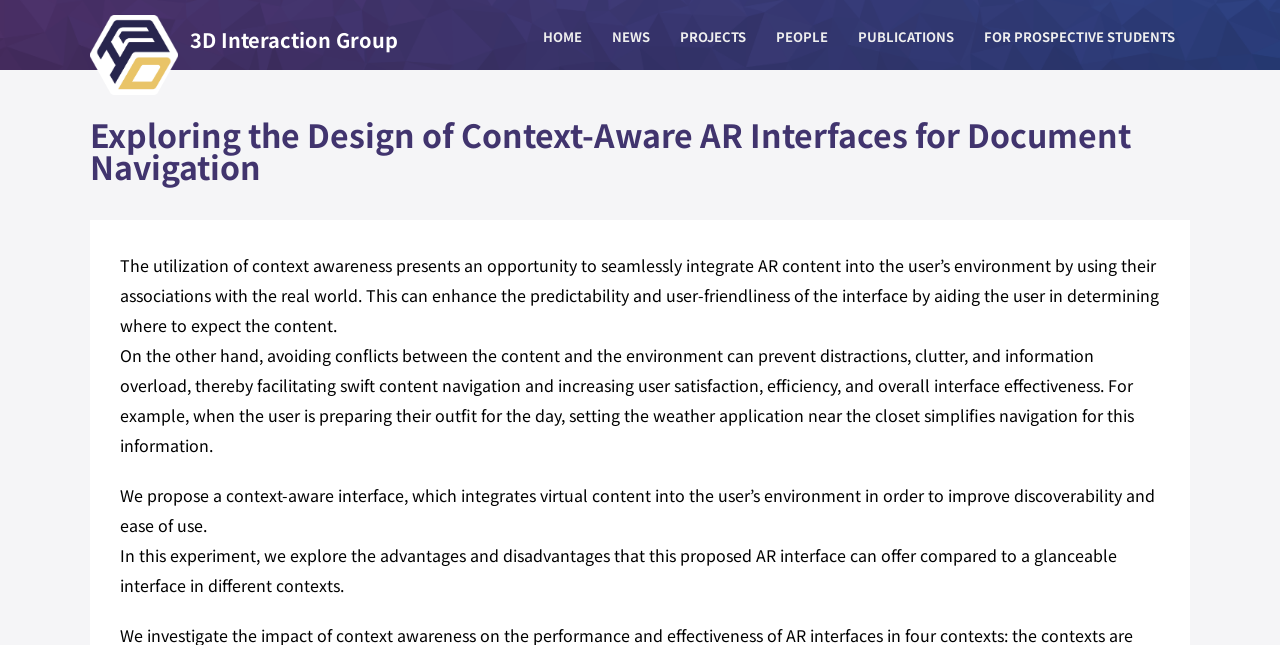Craft a detailed narrative of the webpage's structure and content.

The webpage is about exploring the design of context-aware AR interfaces for document navigation. At the top left, there is a link to "3D Interaction Group". On the top right, there are seven links in a row, including "HOME", "NEWS", "PROJECTS", "PEOPLE", "PUBLICATIONS", and "FOR PROSPECTIVE STUDENTS". 

Below the links, there is a main heading that reads "Exploring the Design of Context-Aware AR Interfaces for Document Navigation". Under this heading, there are four paragraphs of text. The first paragraph discusses the benefits of using context awareness to integrate AR content into the user's environment. The second paragraph explains how avoiding conflicts between content and the environment can improve user satisfaction and efficiency. The third paragraph proposes a context-aware interface to improve discoverability and ease of use. The fourth paragraph describes an experiment to explore the advantages and disadvantages of the proposed AR interface compared to a glanceable interface in different contexts.